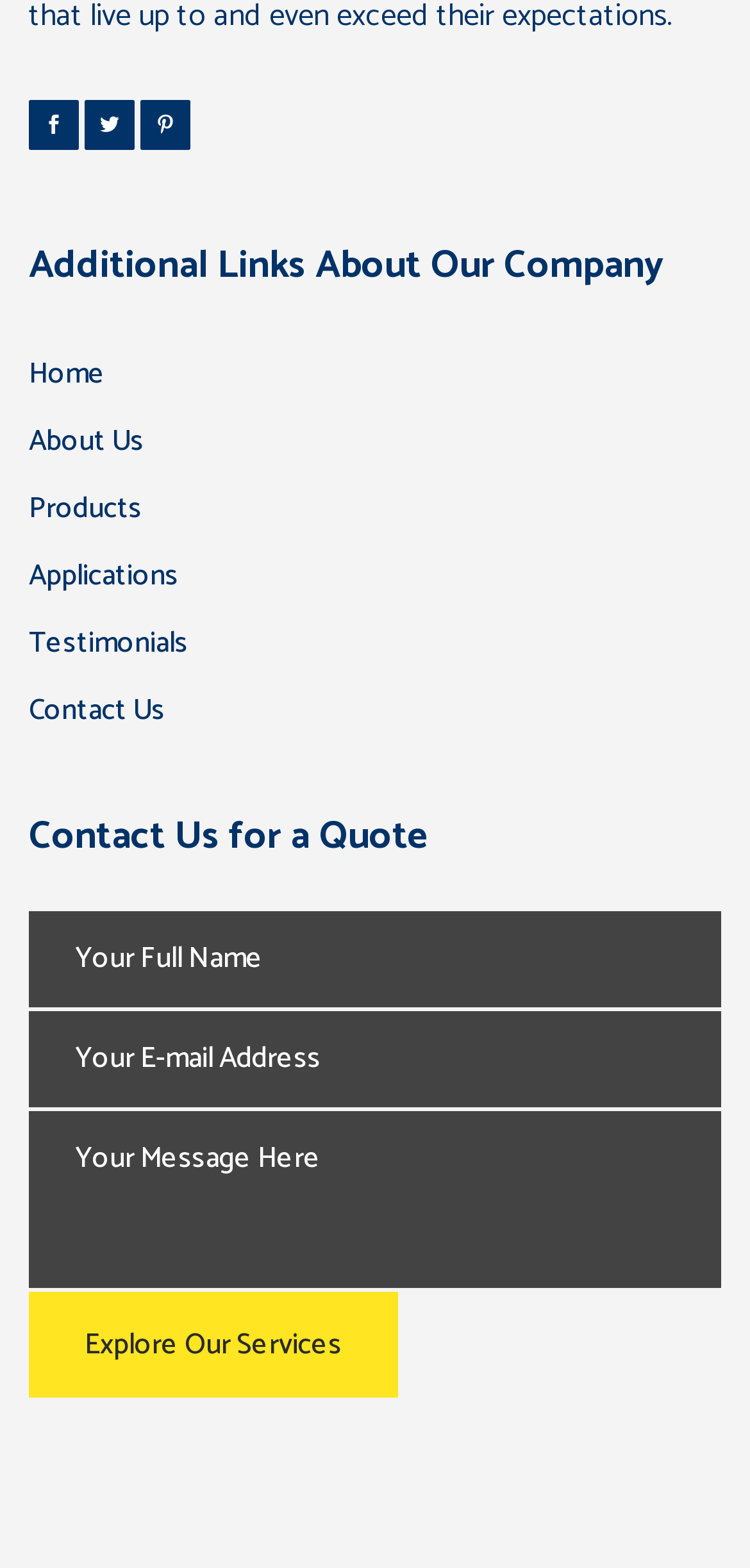Please identify the bounding box coordinates of the region to click in order to complete the given instruction: "Click on the 'Contact Us' link". The coordinates should be four float numbers between 0 and 1, i.e., [left, top, right, bottom].

[0.038, 0.432, 0.962, 0.475]